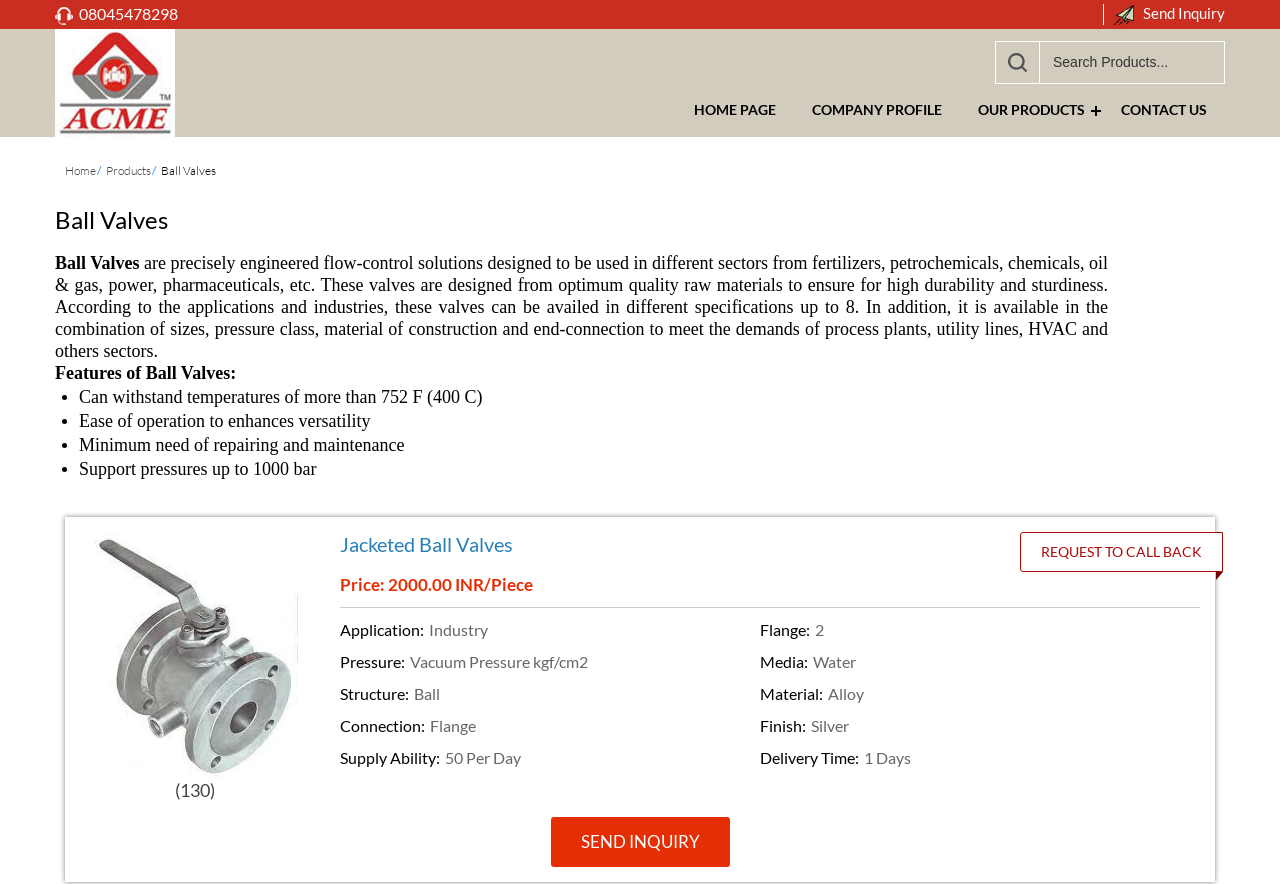Please determine the bounding box coordinates of the element's region to click in order to carry out the following instruction: "Search for products". The coordinates should be four float numbers between 0 and 1, i.e., [left, top, right, bottom].

[0.823, 0.048, 0.956, 0.093]